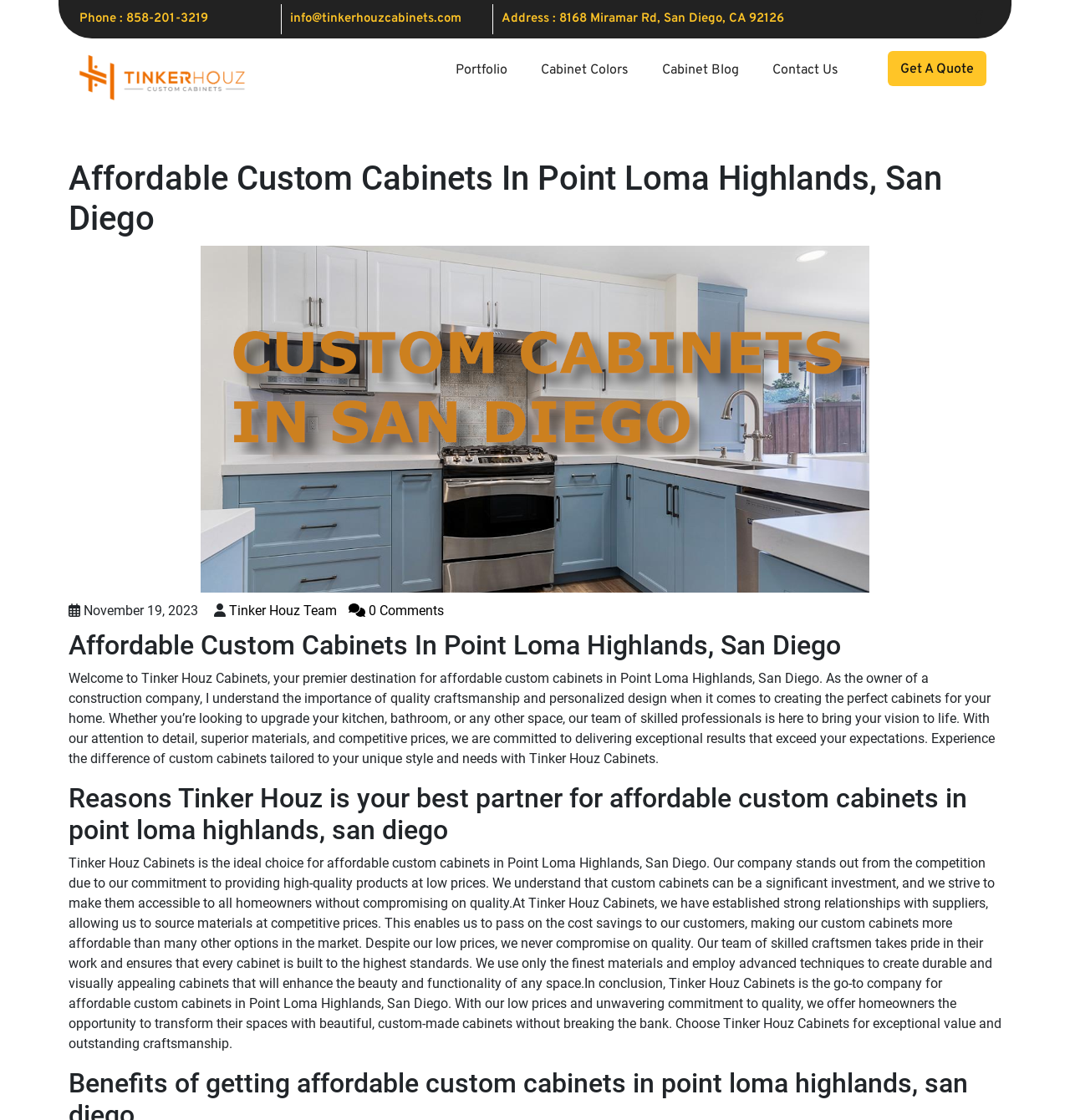Please identify the bounding box coordinates of the region to click in order to complete the task: "Get a quote". The coordinates must be four float numbers between 0 and 1, specified as [left, top, right, bottom].

[0.83, 0.046, 0.922, 0.077]